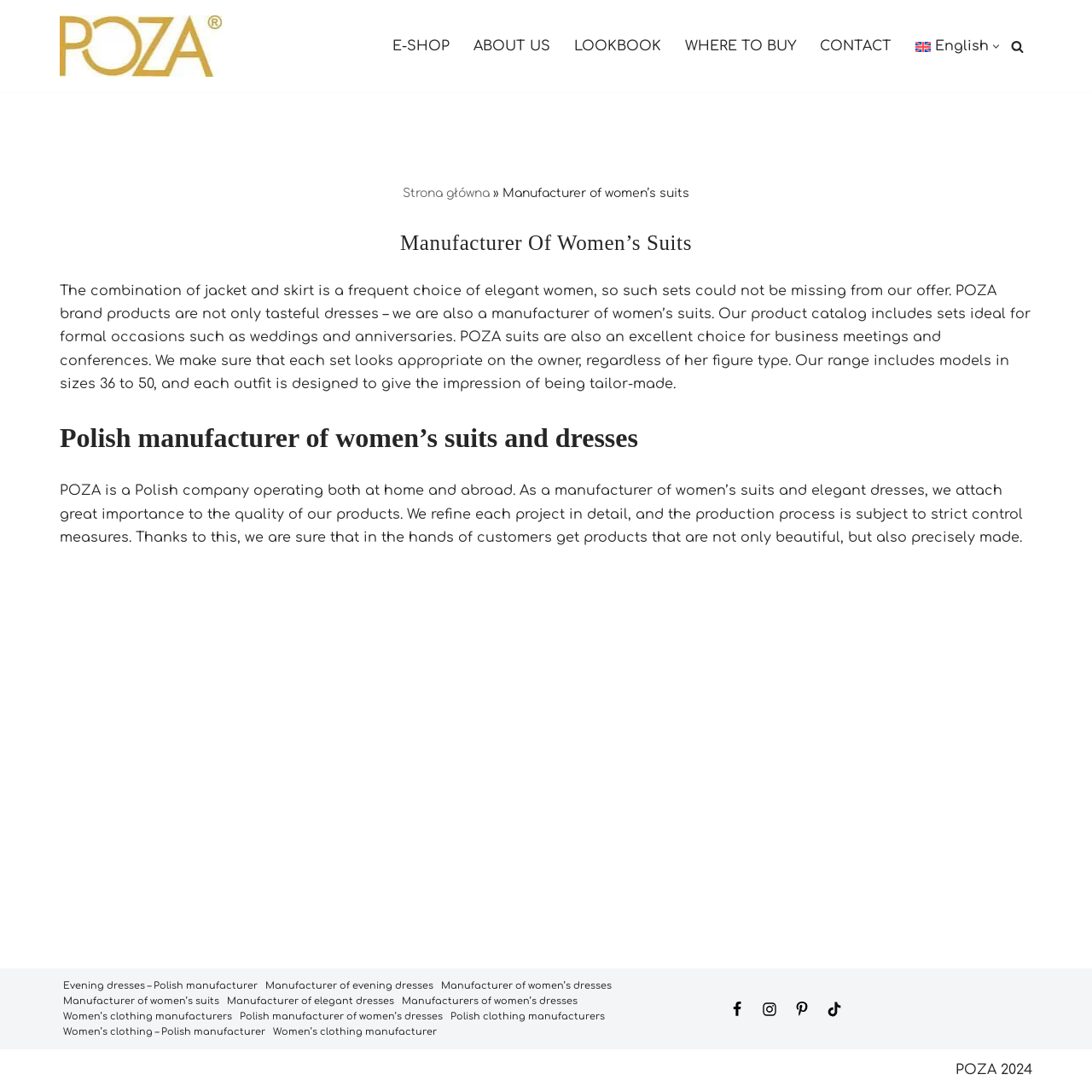From the given element description: "Polish clothing manufacturers", find the bounding box for the UI element. Provide the coordinates as four float numbers between 0 and 1, in the order [left, top, right, bottom].

[0.412, 0.924, 0.554, 0.938]